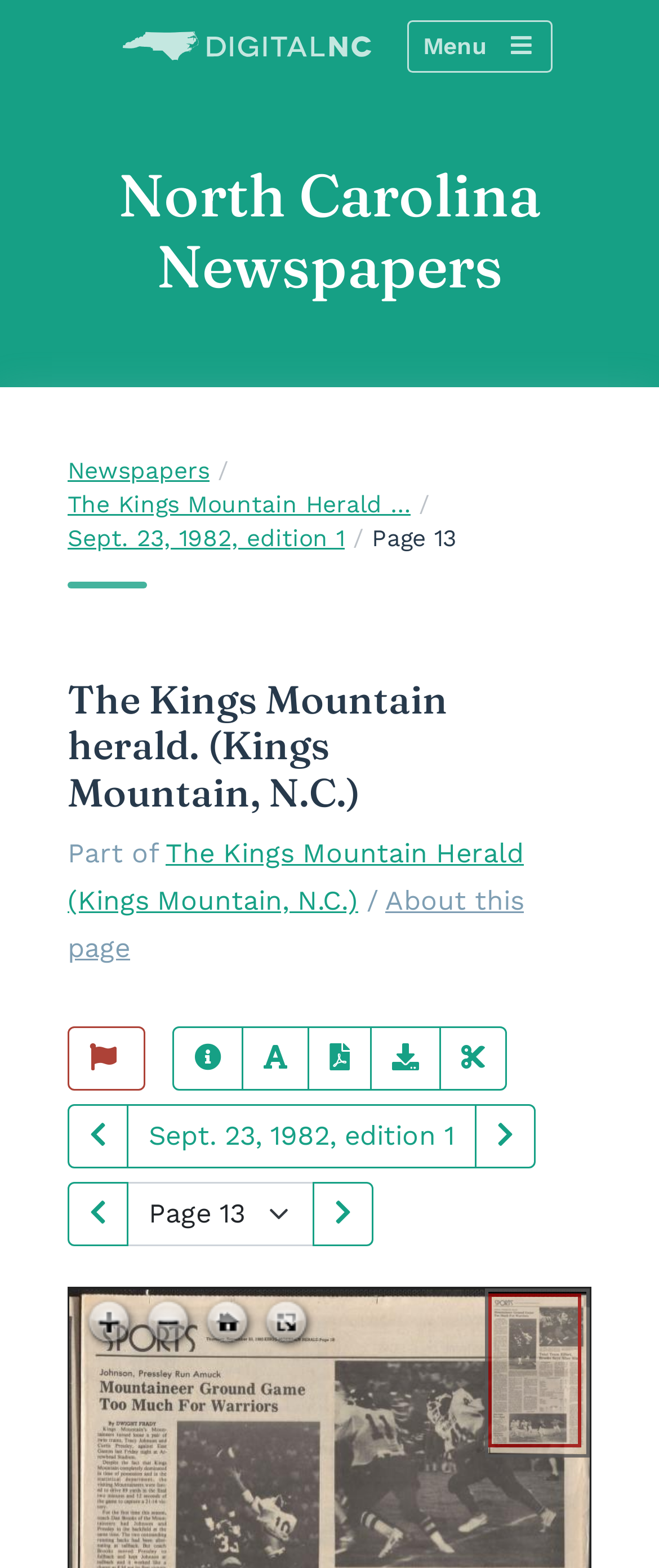Please locate the bounding box coordinates of the element that should be clicked to complete the given instruction: "Select page number".

[0.192, 0.754, 0.477, 0.795]